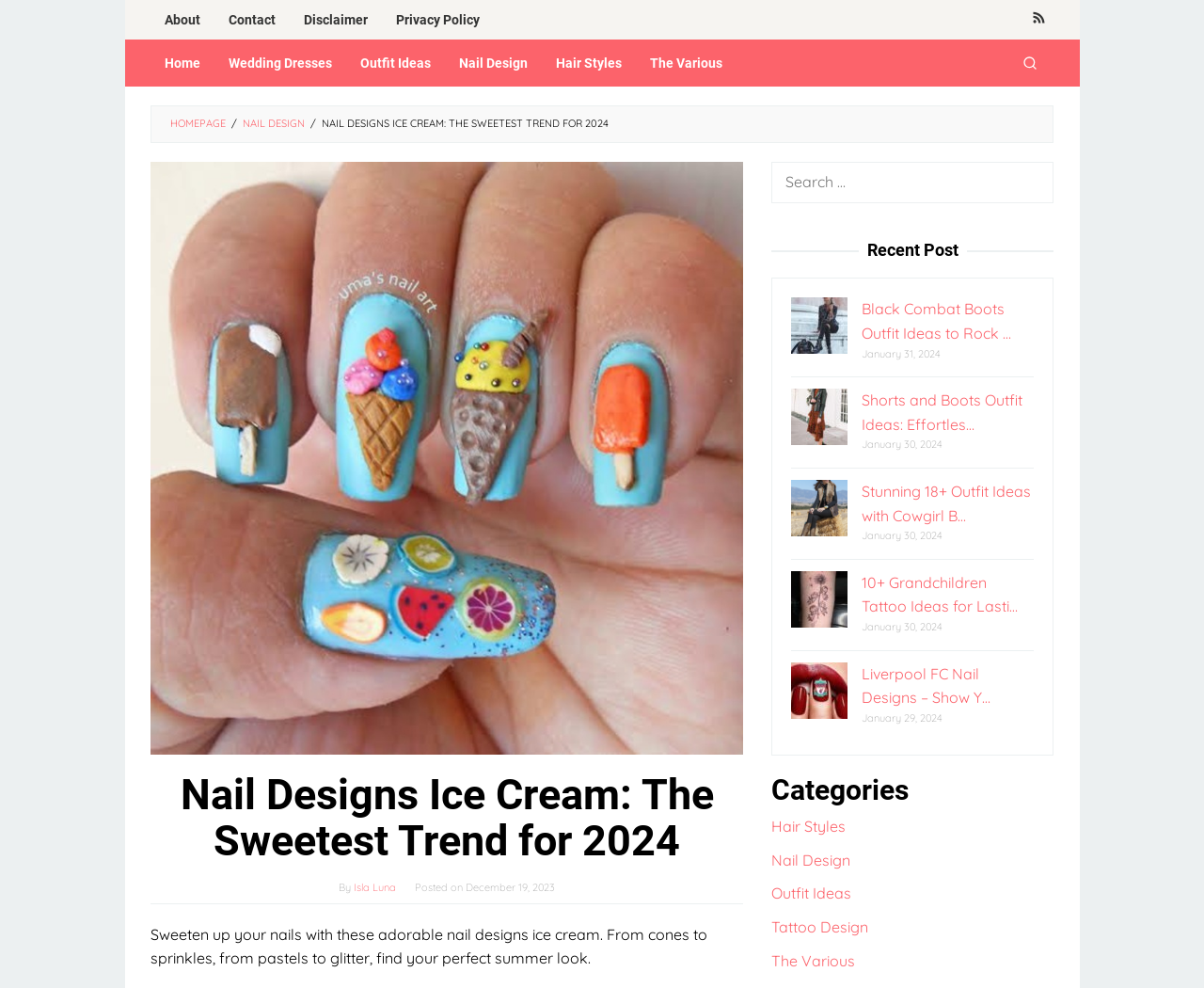Determine the bounding box coordinates for the clickable element to execute this instruction: "Search for nail designs". Provide the coordinates as four float numbers between 0 and 1, i.e., [left, top, right, bottom].

[0.641, 0.164, 0.875, 0.205]